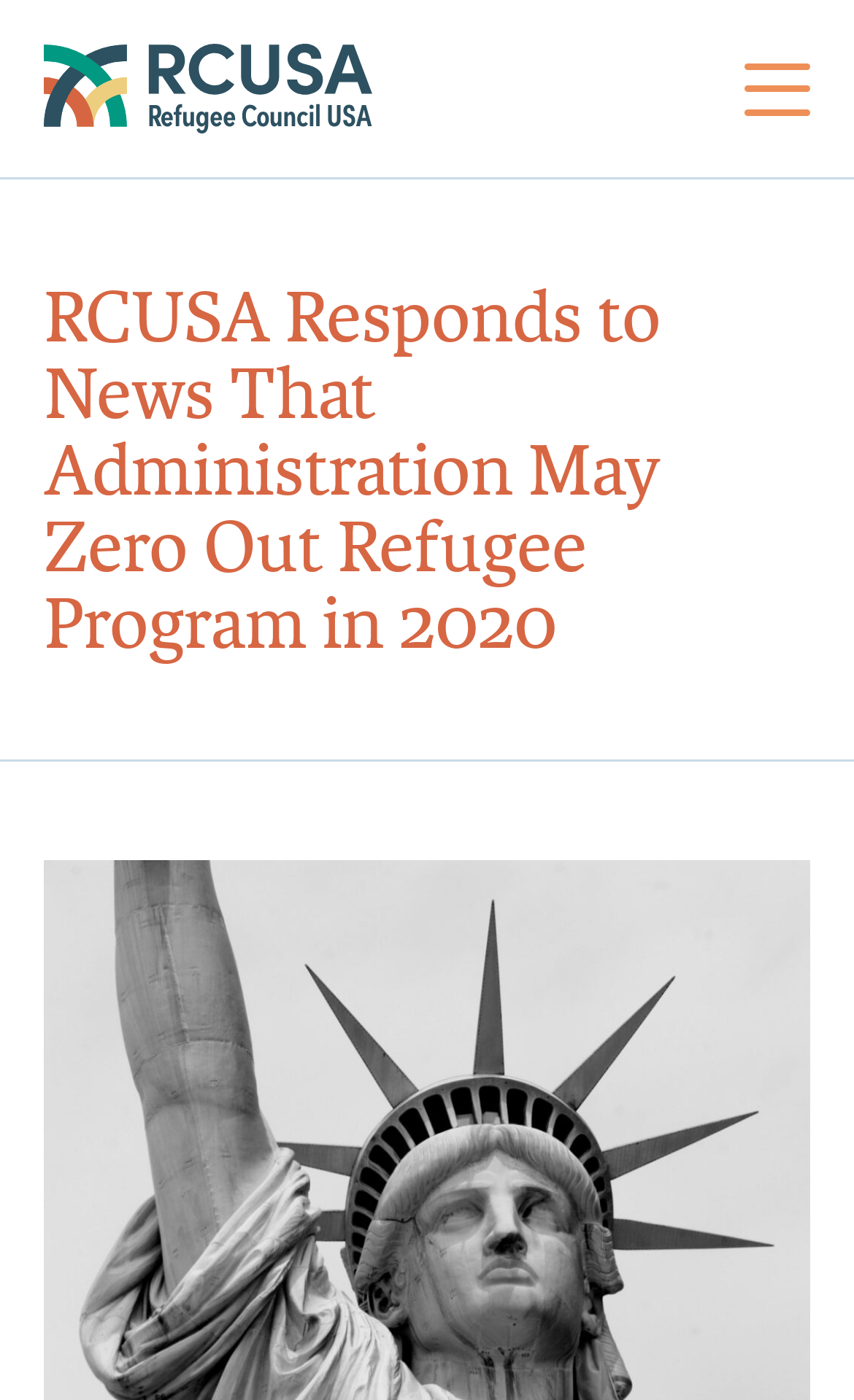Locate the bounding box coordinates of the area where you should click to accomplish the instruction: "Read News & Media".

[0.051, 0.922, 0.949, 0.956]